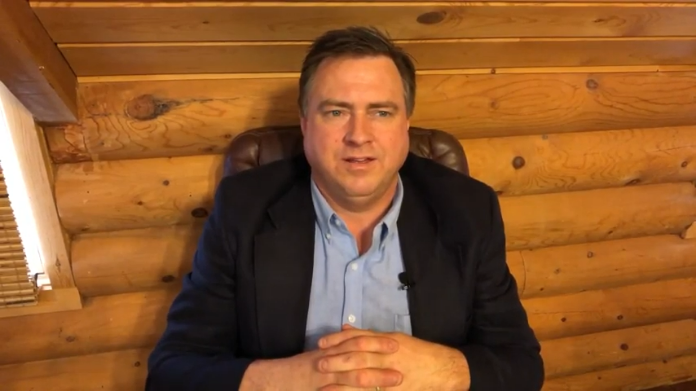What is Bart Pfankuch doing with his hands?
Examine the image and give a concise answer in one word or a short phrase.

Clasped in front of him